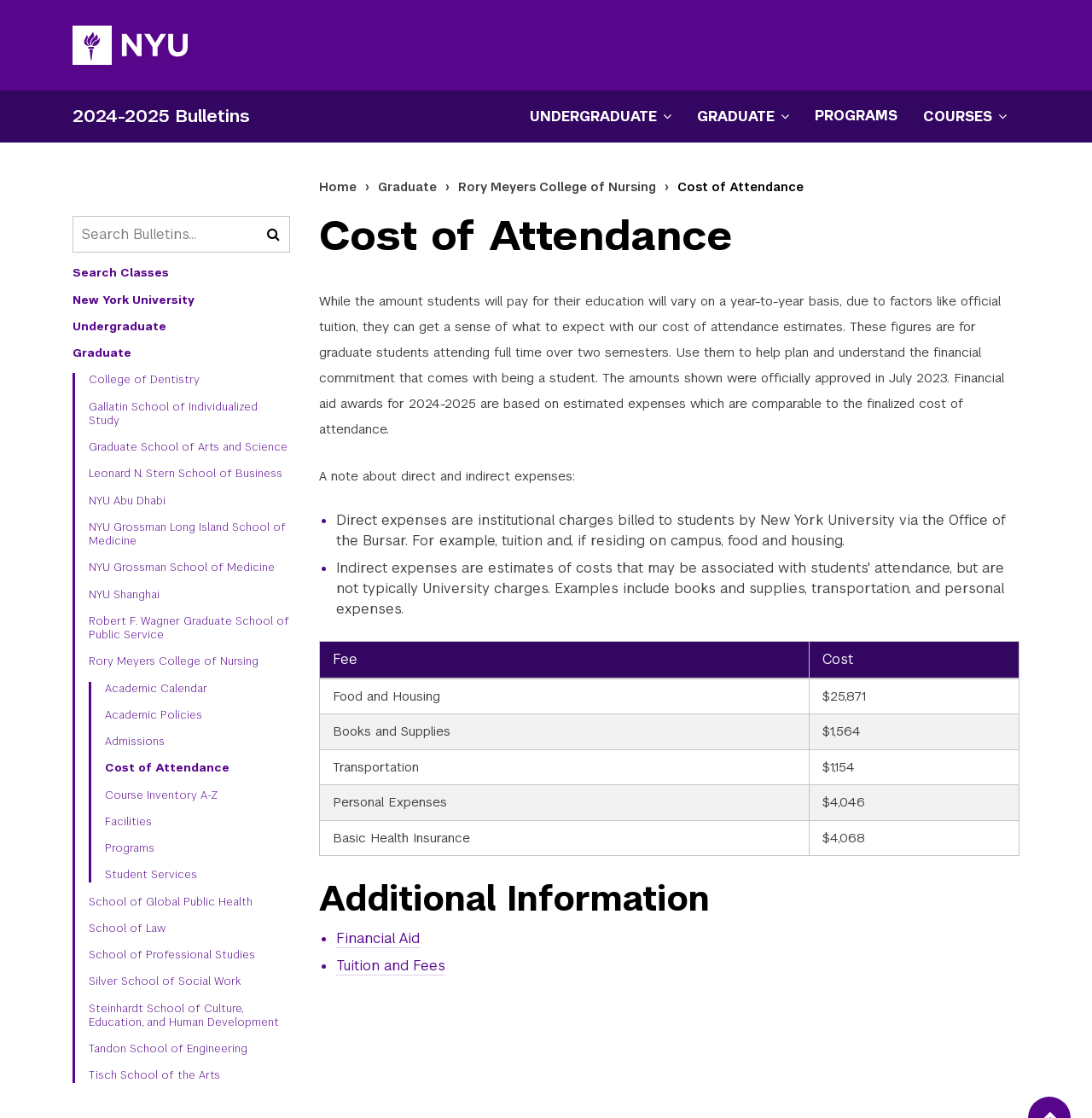Please respond to the question using a single word or phrase:
What is the cost of food and housing in Abu Dhabi?

$25,871